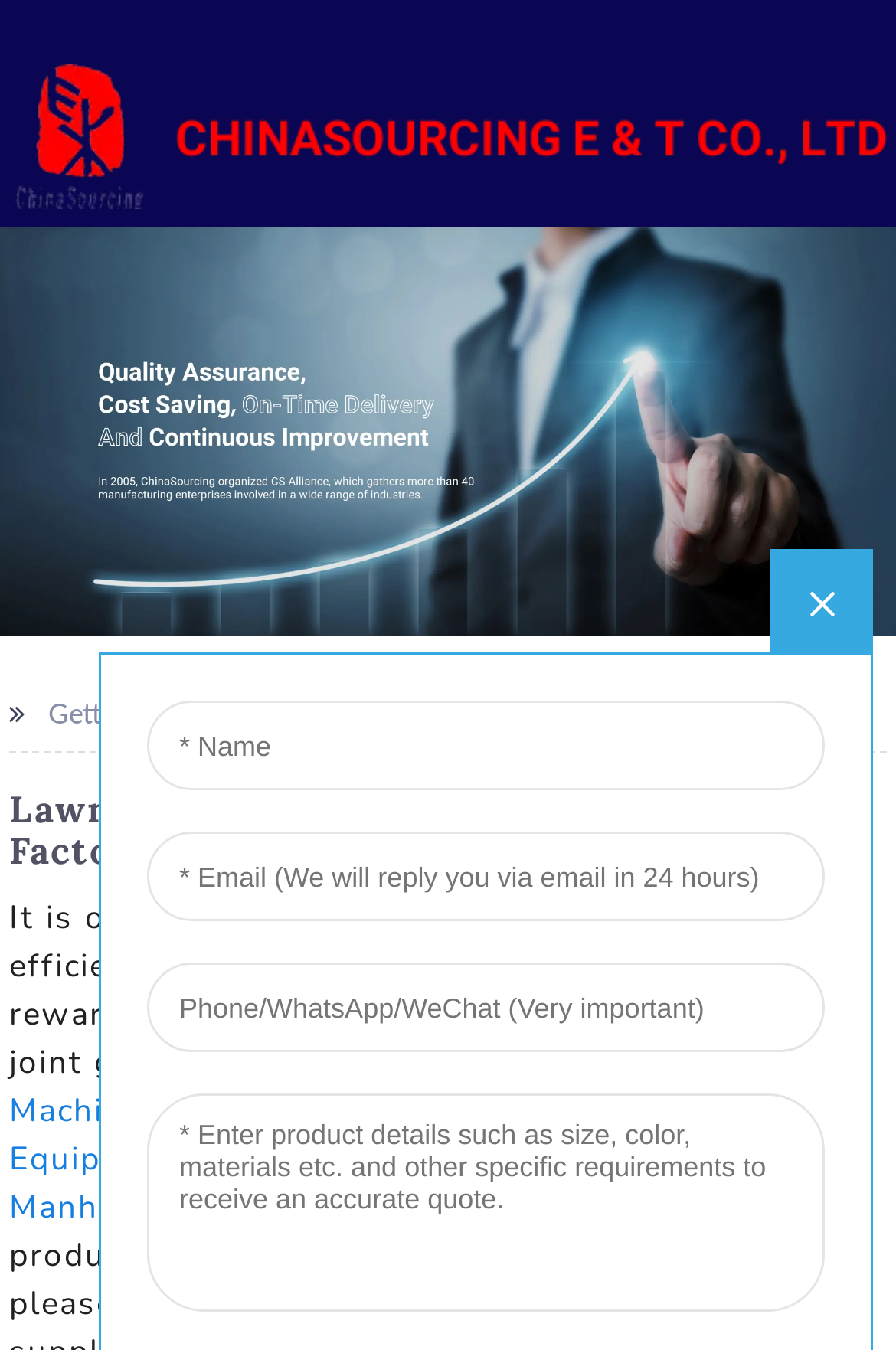Find the UI element described as: "alt="HCSJ-2"" and predict its bounding box coordinates. Ensure the coordinates are four float numbers between 0 and 1, [left, top, right, bottom].

[0.0, 0.302, 1.0, 0.331]